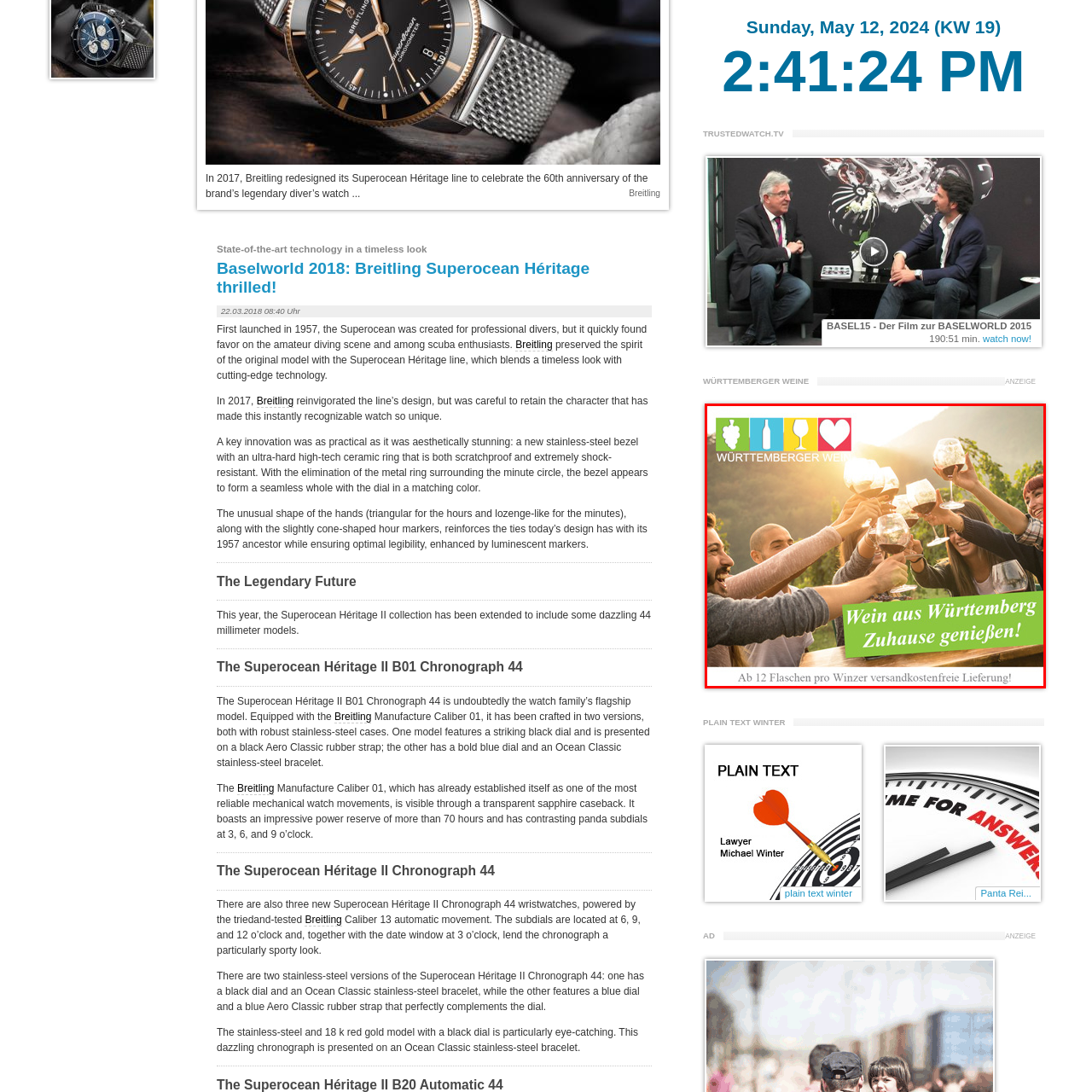View the part of the image marked by the red boundary and provide a one-word or short phrase answer to this question: 
What is the offer for orders of 12 bottles or more?

Free shipping